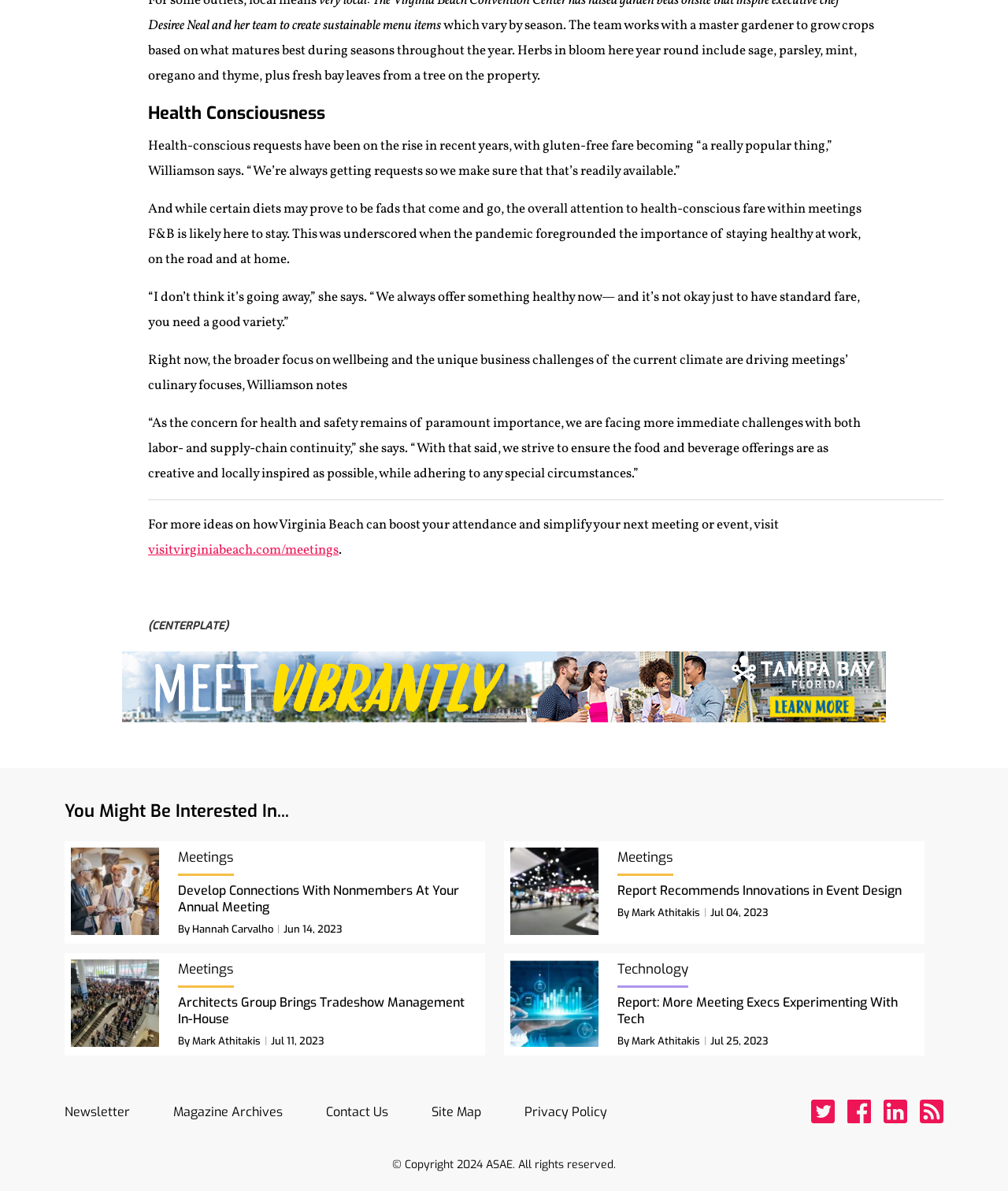What type of crops are grown by the team?
Using the image, provide a concise answer in one word or a short phrase.

Herbs and others